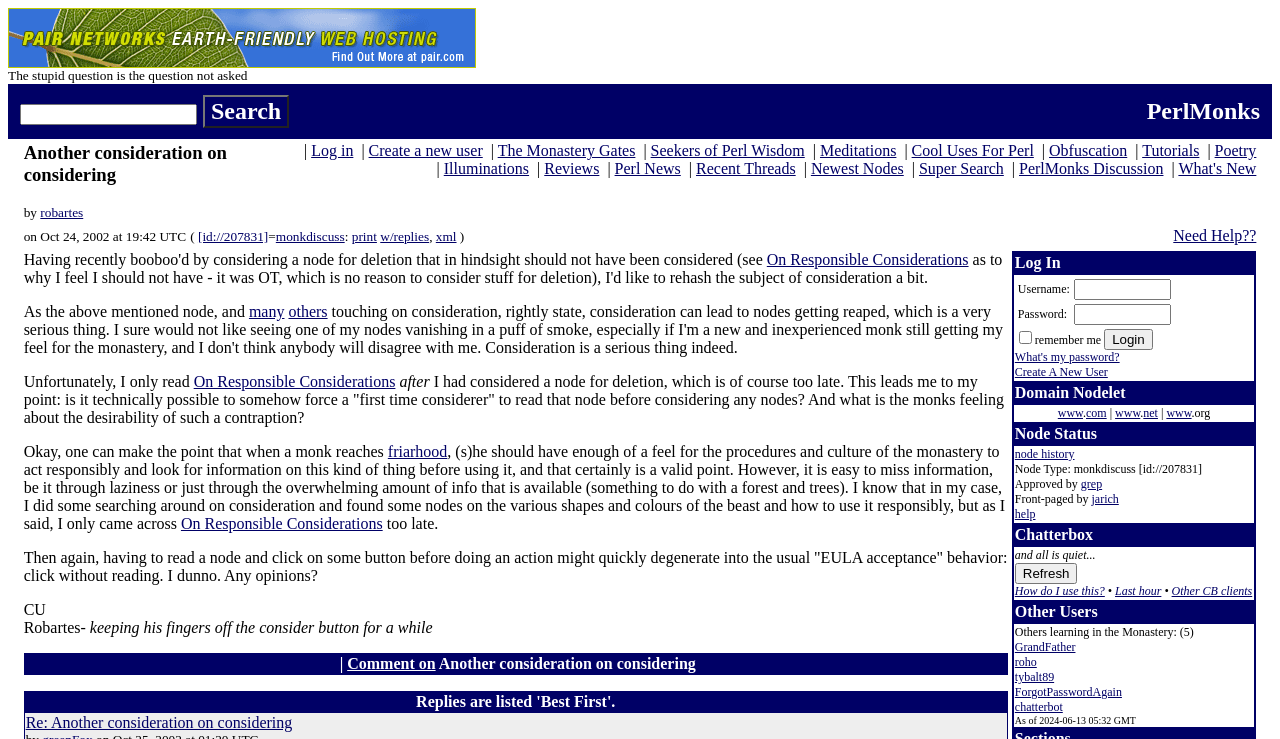What is the link 'On Responsible Considerations' related to? From the image, respond with a single word or brief phrase.

A node about responsible considerations